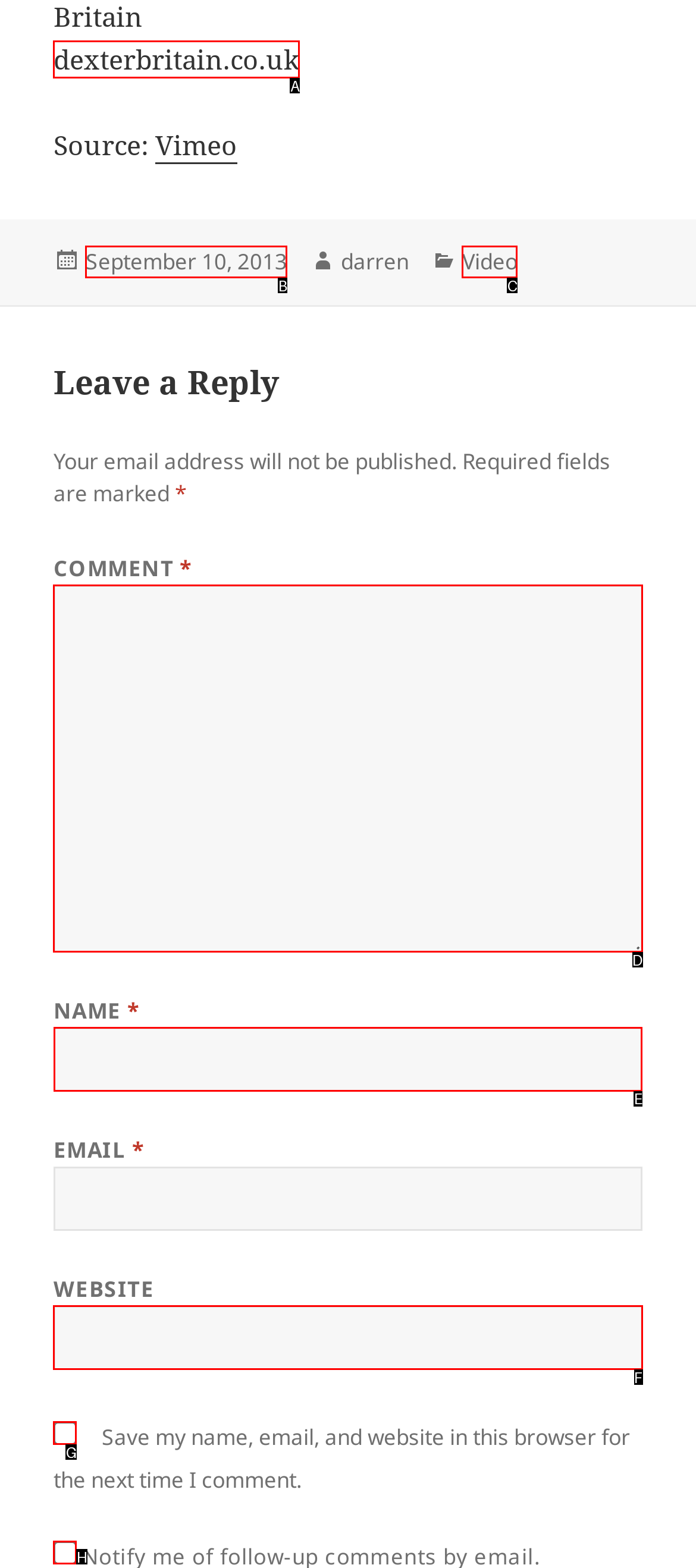Point out which HTML element you should click to fulfill the task: Type your name.
Provide the option's letter from the given choices.

E